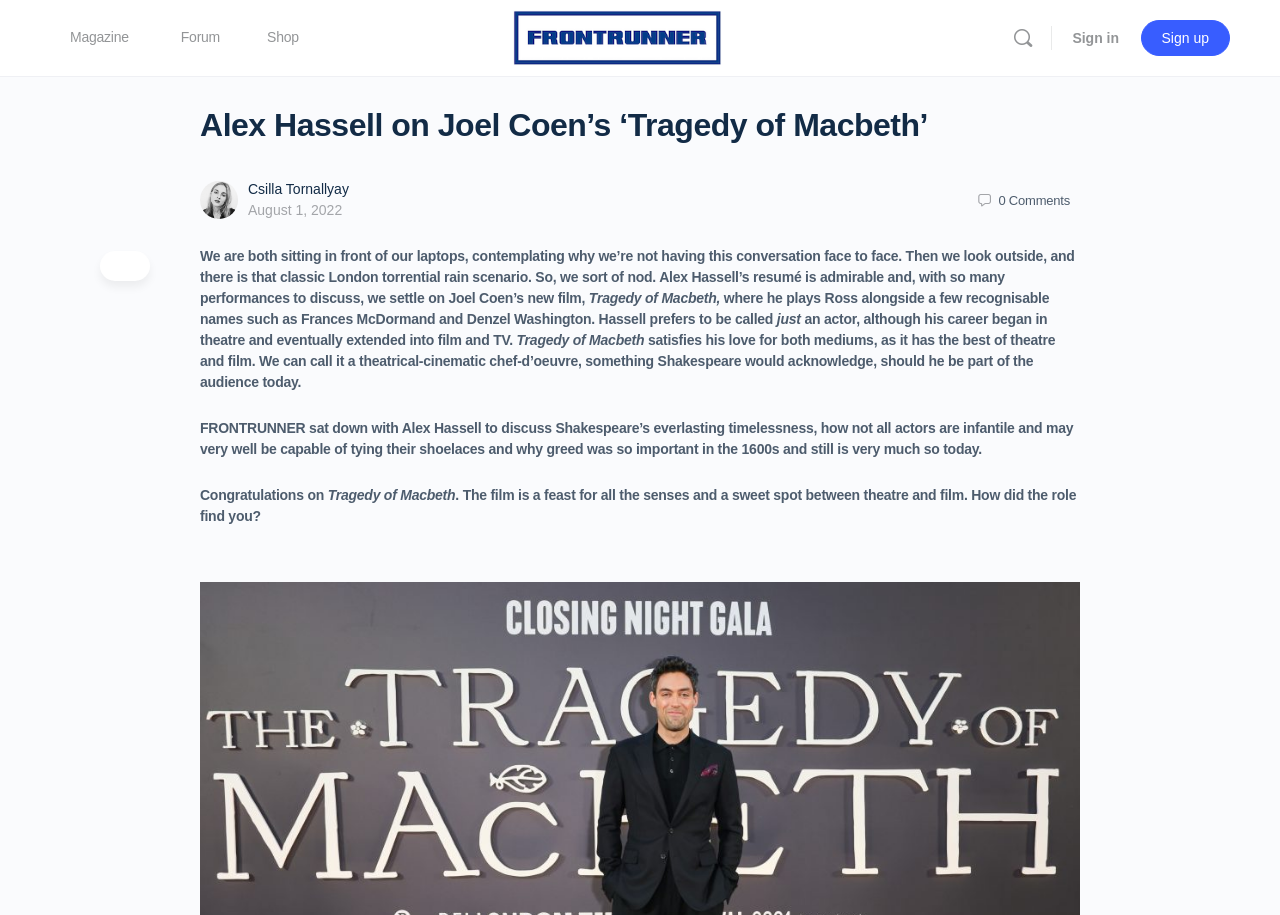What is the publication that sat down with Alex Hassell for an interview?
Using the visual information from the image, give a one-word or short-phrase answer.

FRONTRUNNER